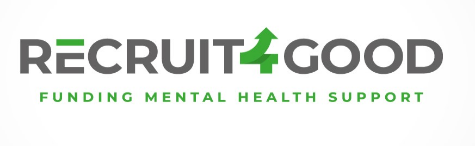Offer a detailed narrative of the image.

The image features the logo of "Recruit 4 Good," which is prominently displayed with a modern and clean design. The text "RECRUIT4GOOD" is highlighted, emphasizing the initiative's commitment to positive social impact, accompanied by a green arrow incorporated into the number four, symbolizing growth and support. Below the name, the slogan "FUNDING MENTAL HEALTH SUPPORT" clearly communicates the organization's mission to provide financial resources for mental health services. This logo reflects a focus on wellbeing and community support, making it a powerful representation of their values and goals.